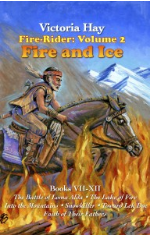Offer a detailed explanation of the image's components.

The image features the cover of "Fire-Rider! Volume 2: Fire and Ice" by Victoria Hay. The artwork vividly illustrates a heroic figure on horseback, set against a dramatic background of flames and icy mountains, symbolizing the elemental themes of fire and ice that are central to the narrative. The rider, dressed in traditional attire, holds a determined expression, suggesting a journey of bravery and adventure. The title, prominently displayed at the top, captures the essence of this second volume in the series, while the subtitle indicates it encompasses narrative arcs such as "The Battle of Tama Alta," "The Lake of Fire," "Into the Mountains," "Sunrise," and "The Lost Eye." This compelling imagery invites readers into a saga filled with excitement and challenges.